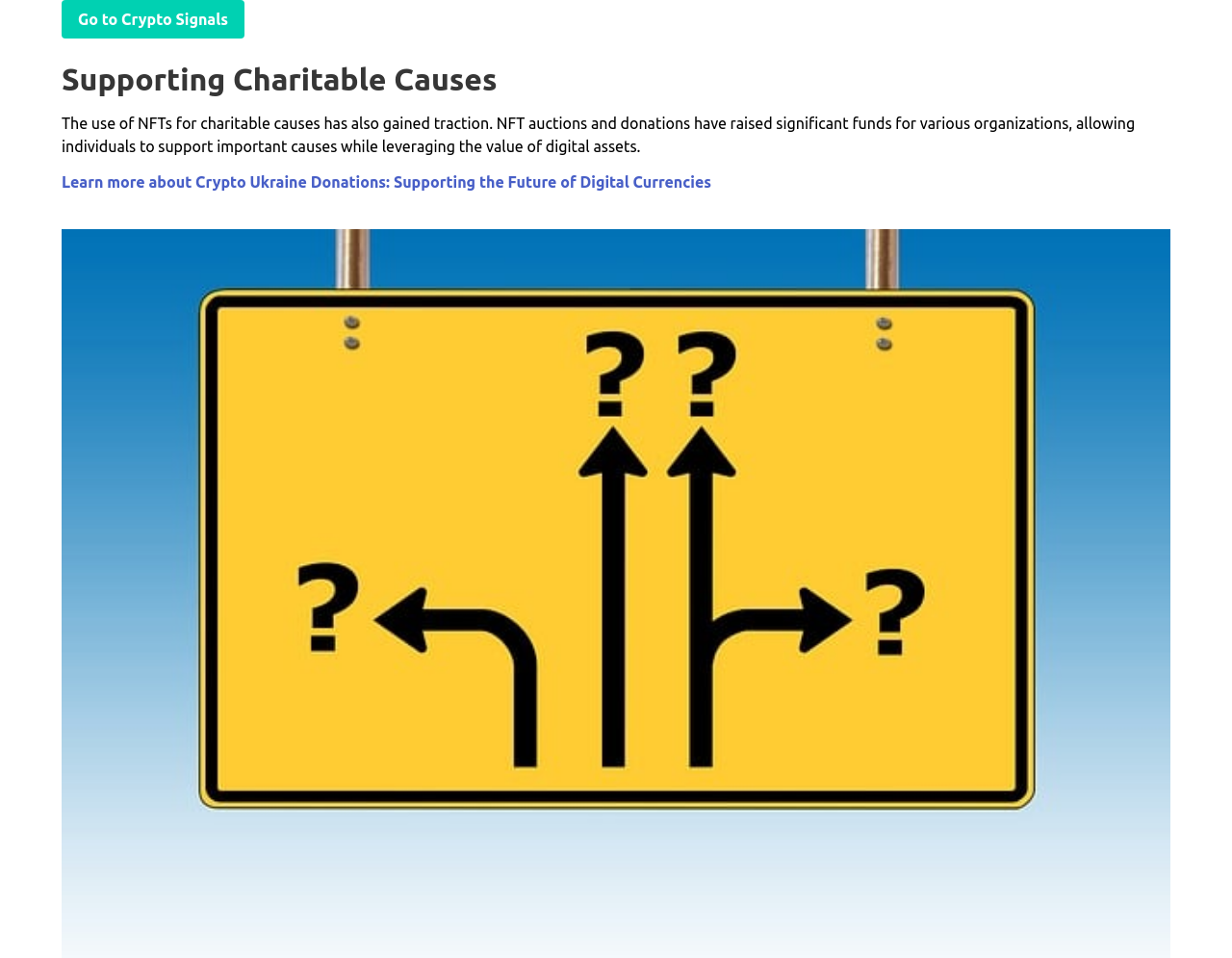Using the webpage screenshot and the element description Go to Crypto Signals, determine the bounding box coordinates. Specify the coordinates in the format (top-left x, top-left y, bottom-right x, bottom-right y) with values ranging from 0 to 1.

[0.05, 0.0, 0.198, 0.04]